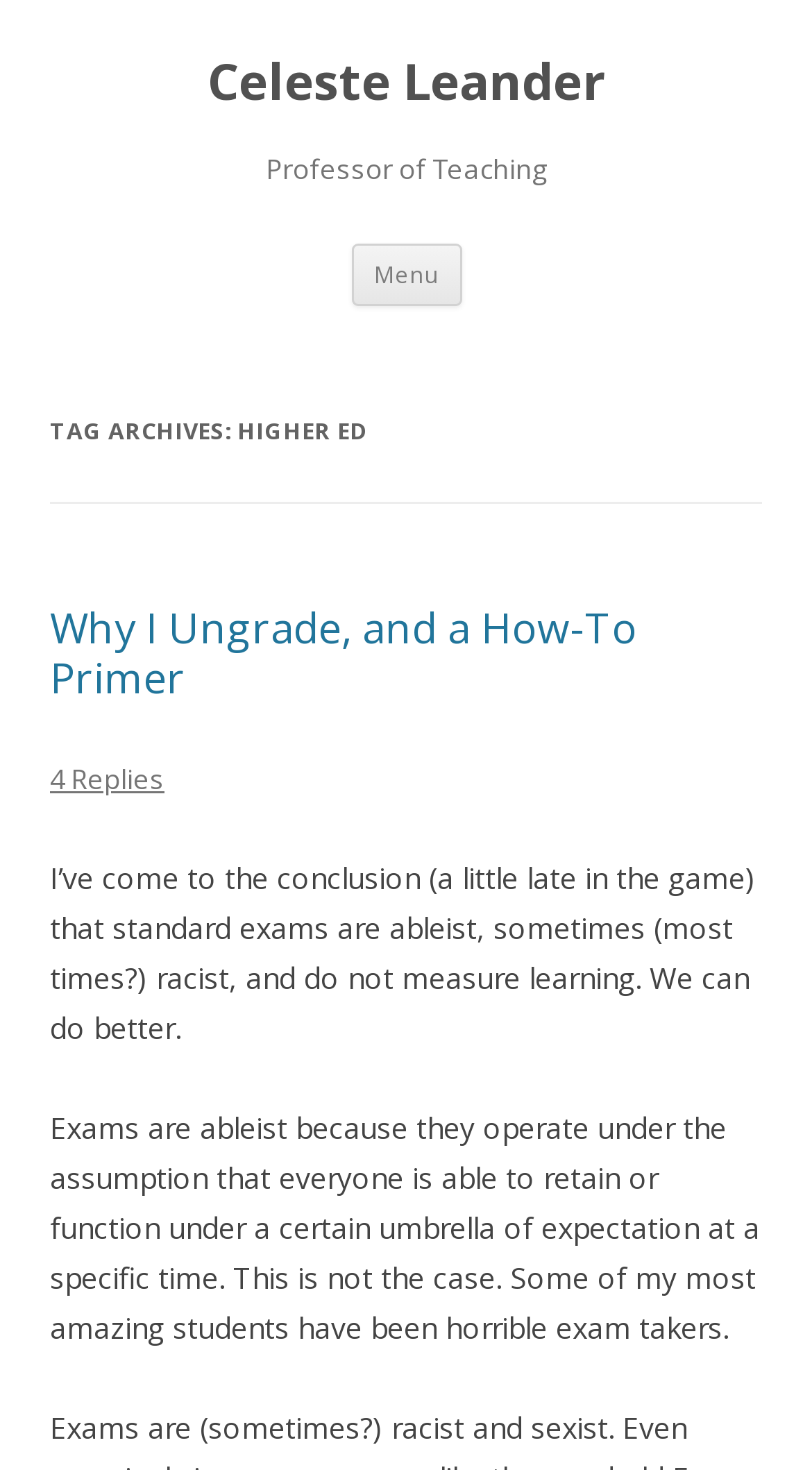Please provide a detailed answer to the question below by examining the image:
What is the profession of Celeste Leander?

Based on the webpage, the heading 'Professor of Teaching' is directly below the heading 'Celeste Leander', indicating that Celeste Leander is a Professor of Teaching.